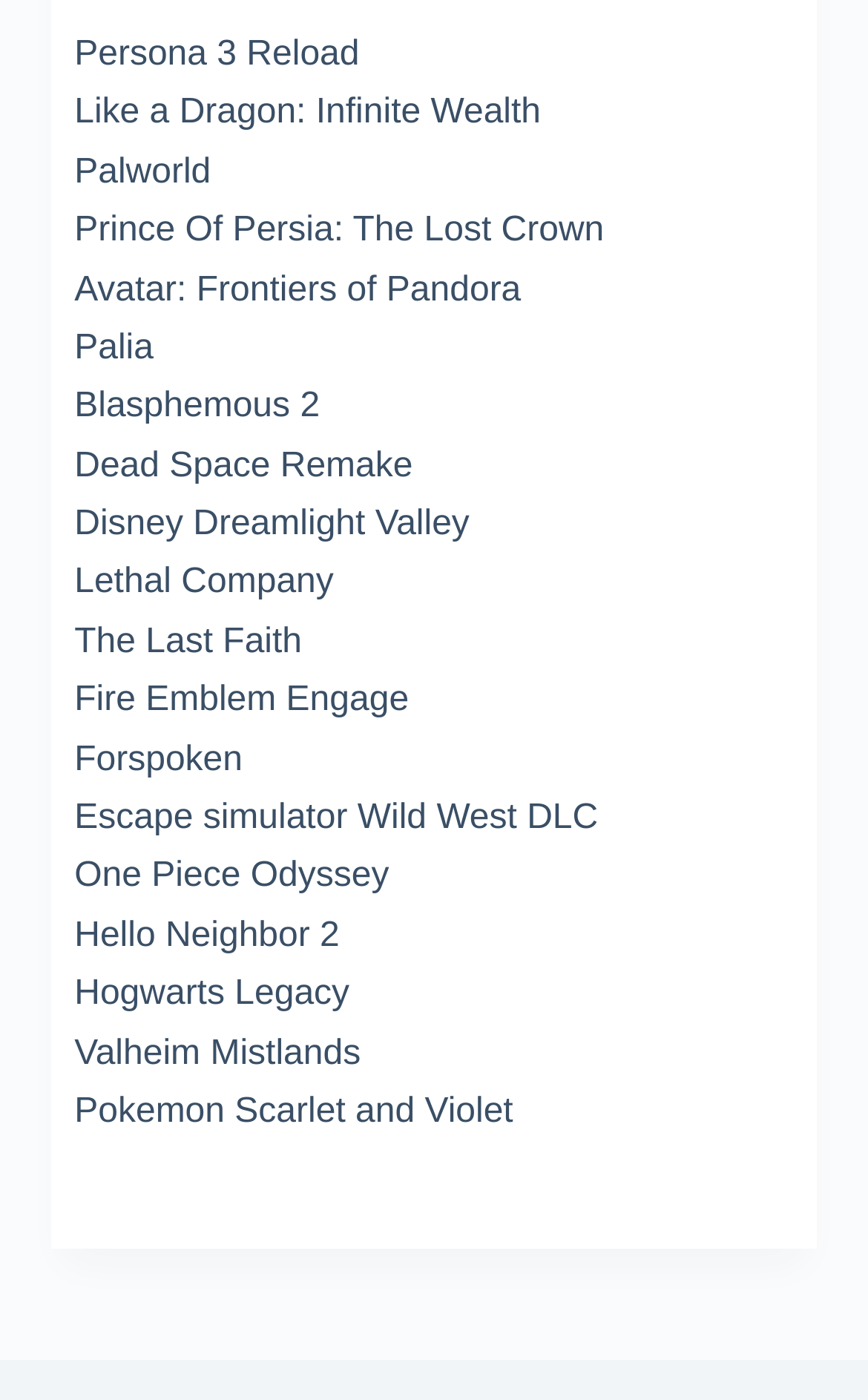What is the game next to Palworld?
Based on the image, provide a one-word or brief-phrase response.

Prince Of Persia: The Lost Crown